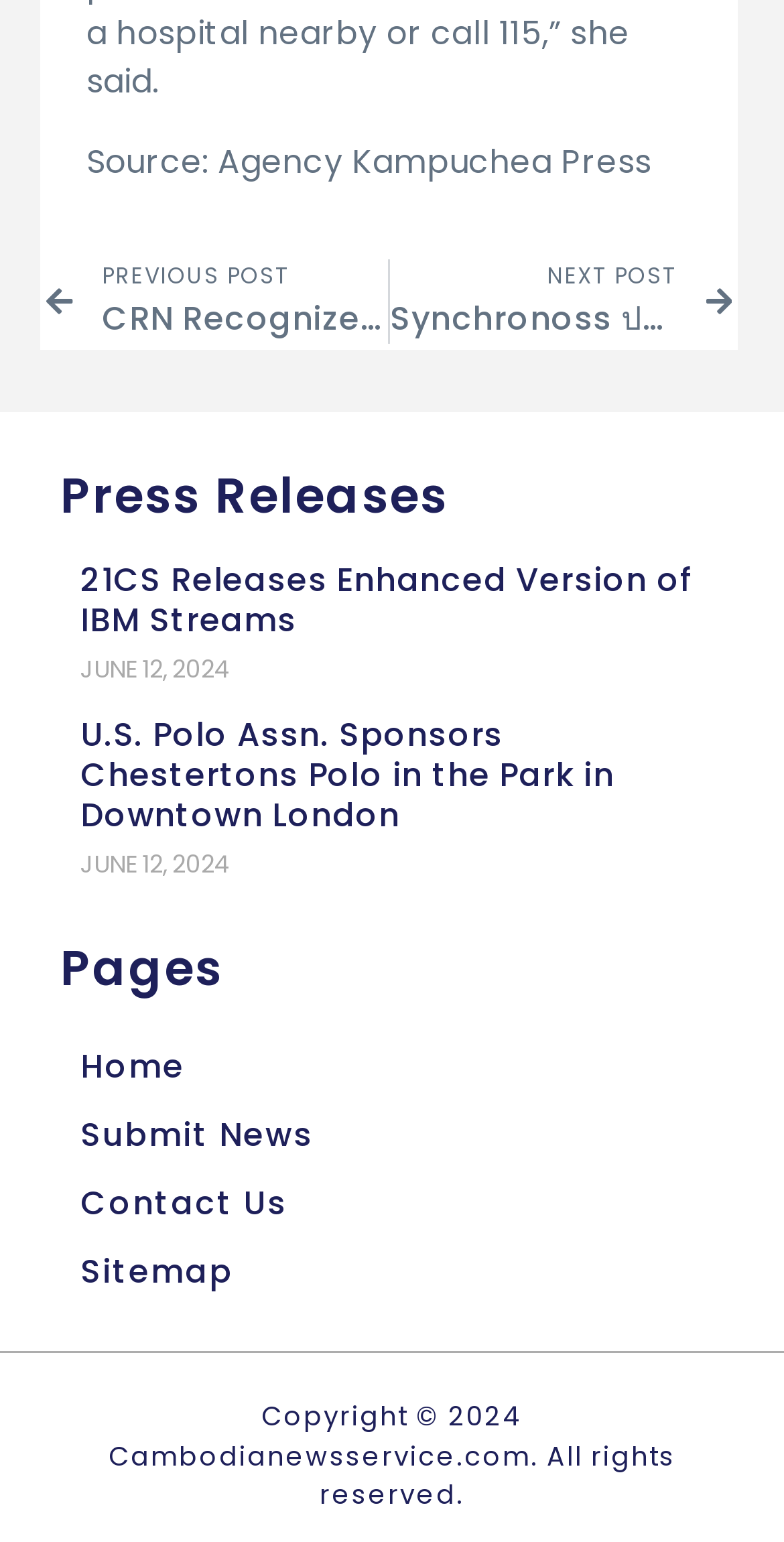Find the bounding box coordinates of the clickable region needed to perform the following instruction: "View Page Builder Elements". The coordinates should be provided as four float numbers between 0 and 1, i.e., [left, top, right, bottom].

None